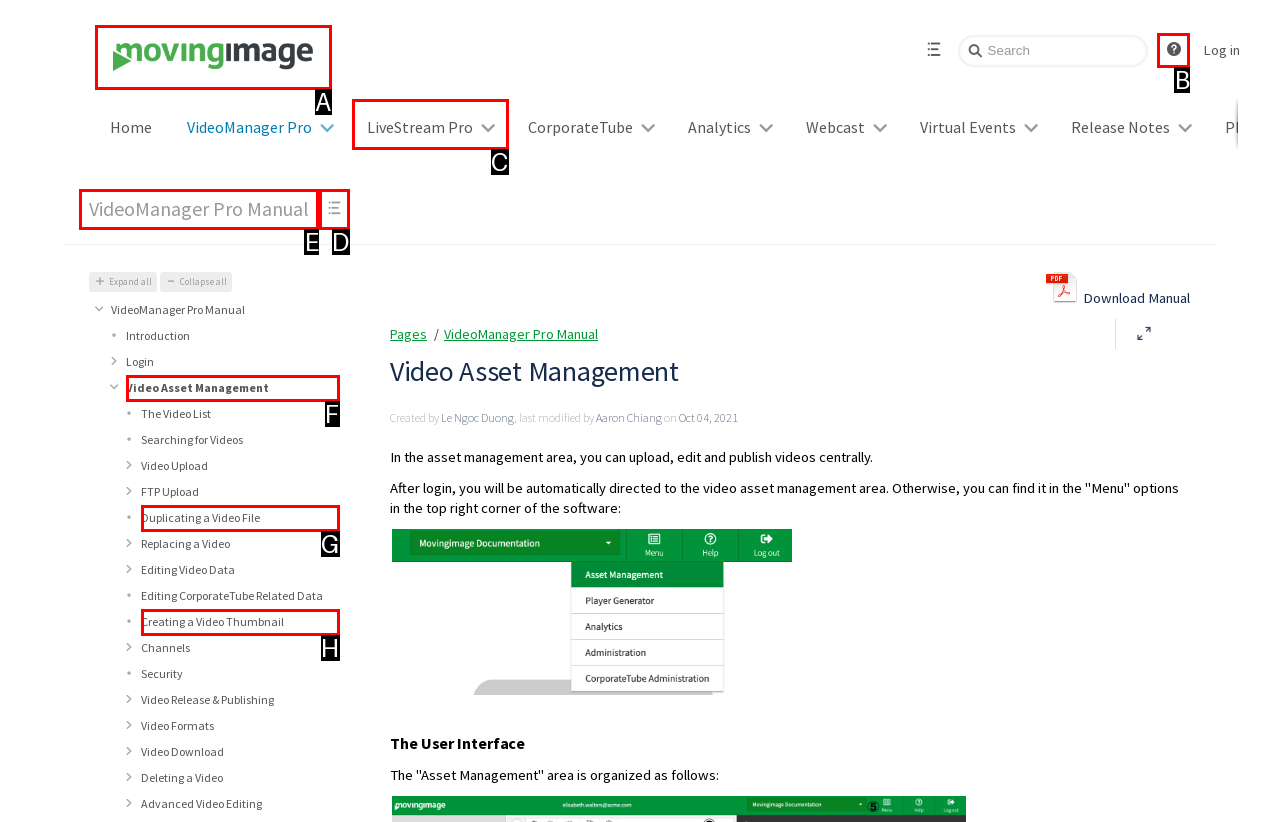What option should I click on to execute the task: Go to VideoManager Pro Manual? Give the letter from the available choices.

E